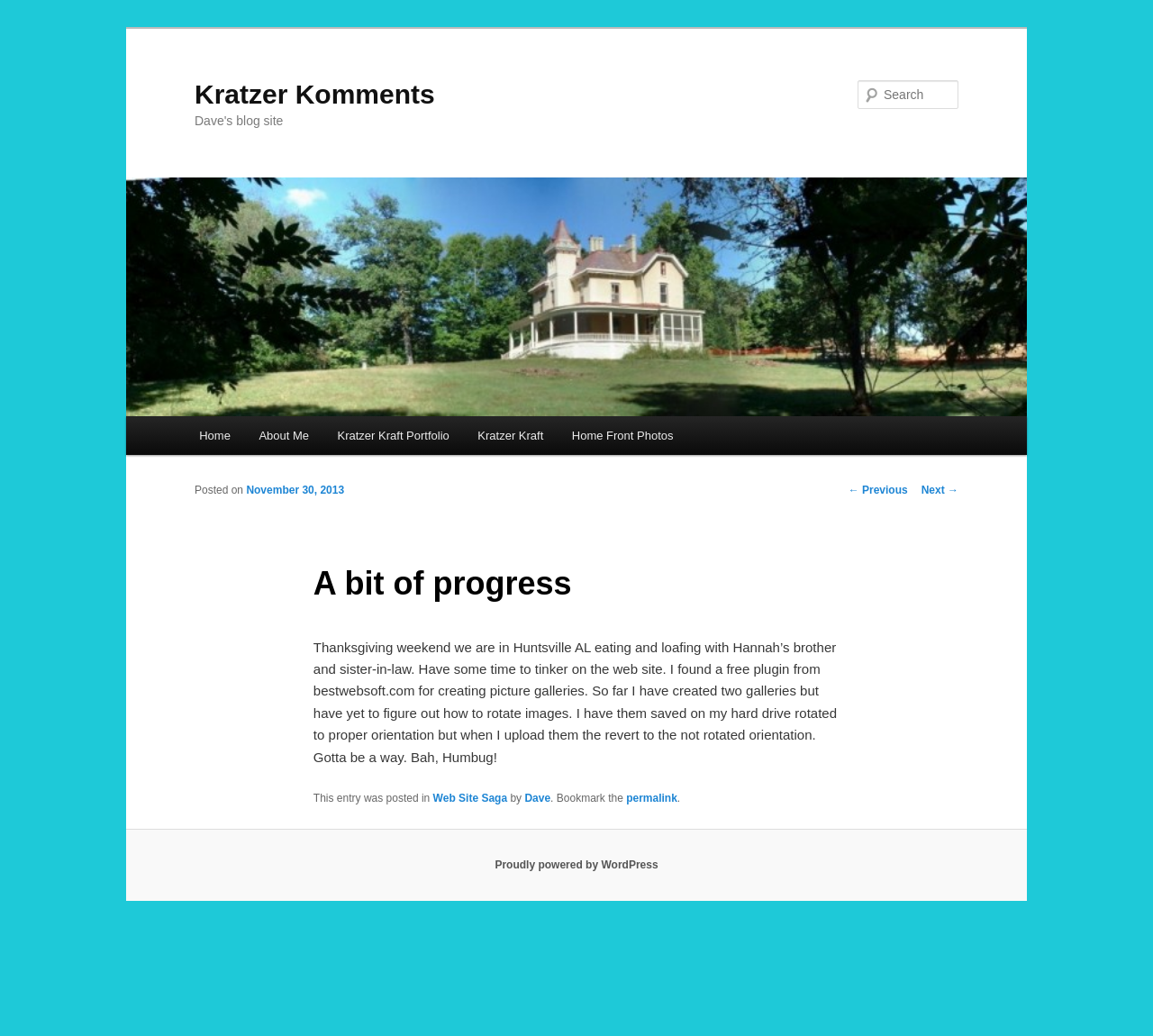Please identify the bounding box coordinates of the clickable area that will allow you to execute the instruction: "Read about Web Site Saga".

[0.375, 0.765, 0.44, 0.777]